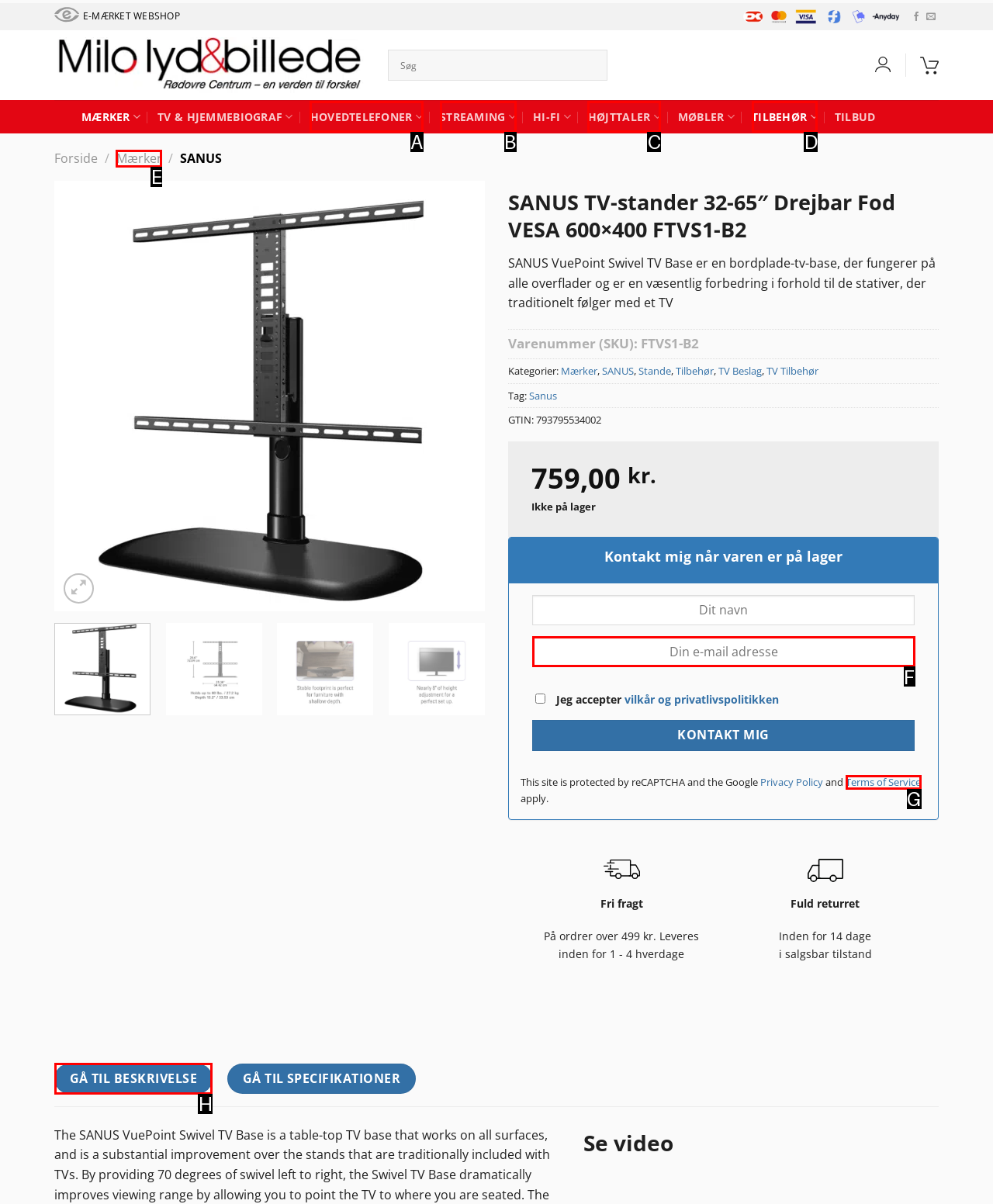Identify the HTML element that matches the description: name="cwgstock_email" placeholder="Din e-mail adresse". Provide the letter of the correct option from the choices.

F